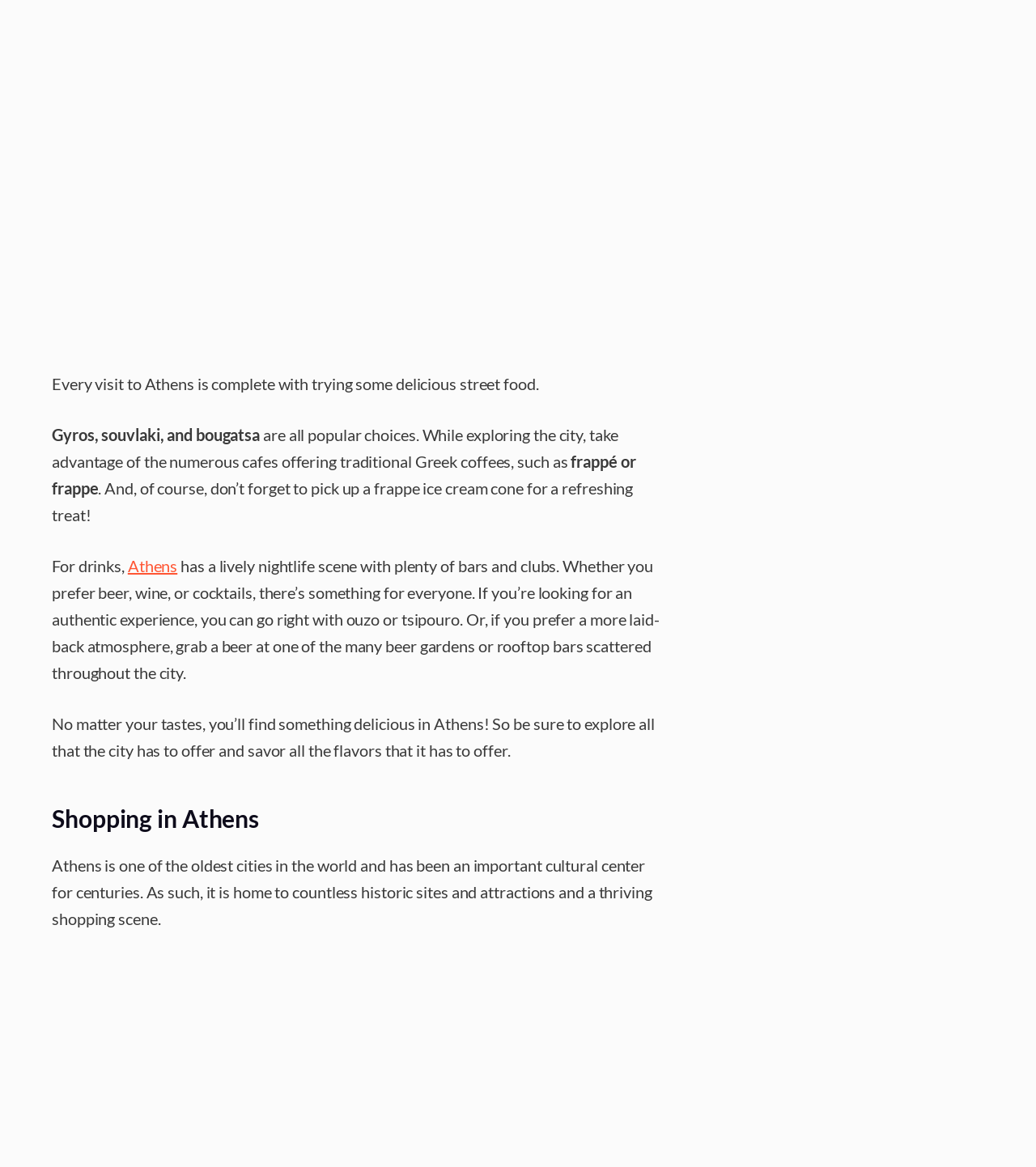Locate the bounding box coordinates of the element you need to click to accomplish the task described by this instruction: "click on Athens".

[0.123, 0.476, 0.171, 0.493]